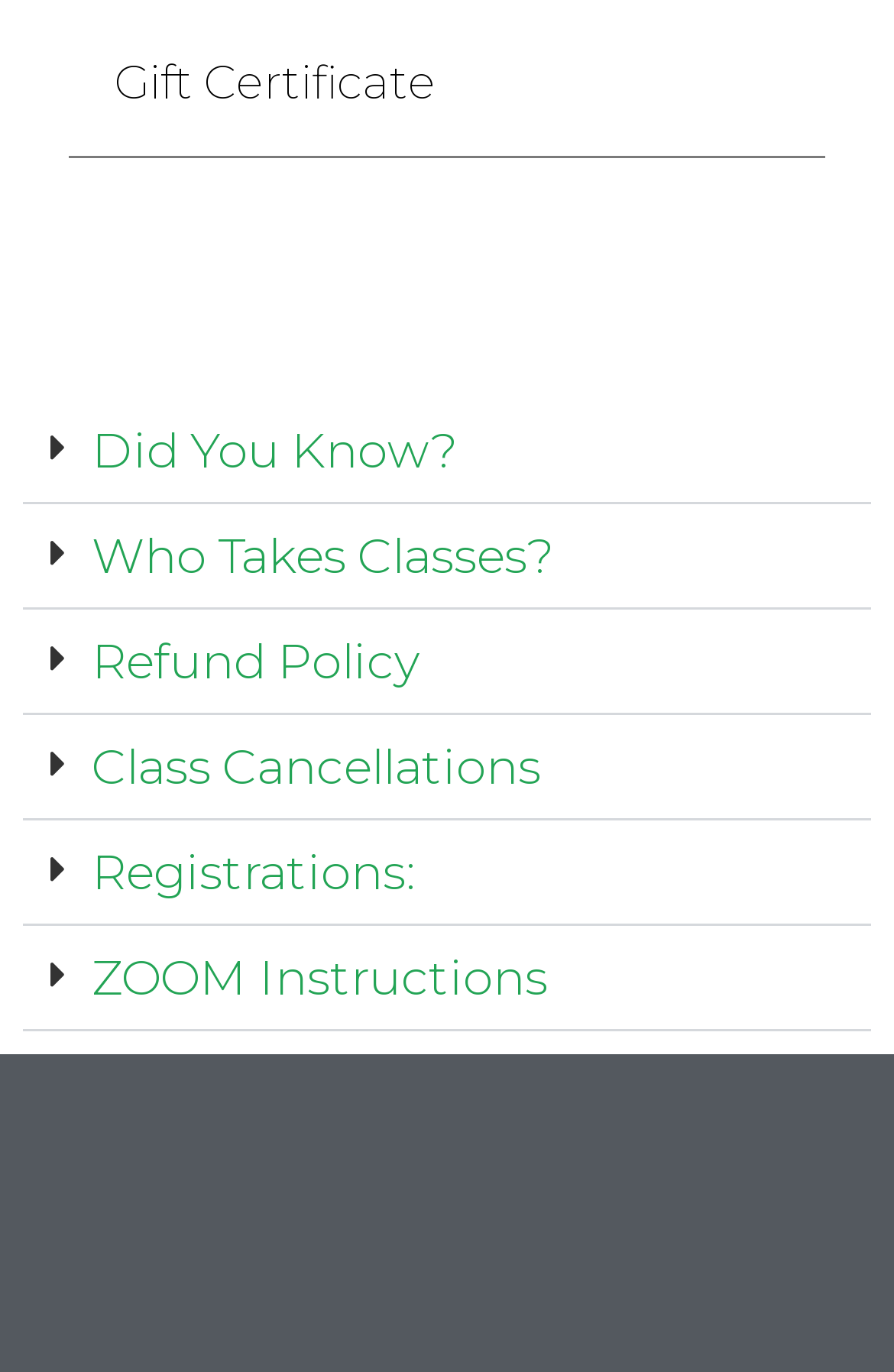Highlight the bounding box coordinates of the element that should be clicked to carry out the following instruction: "Read 'ZOOM Instructions'". The coordinates must be given as four float numbers ranging from 0 to 1, i.e., [left, top, right, bottom].

[0.026, 0.675, 0.974, 0.751]